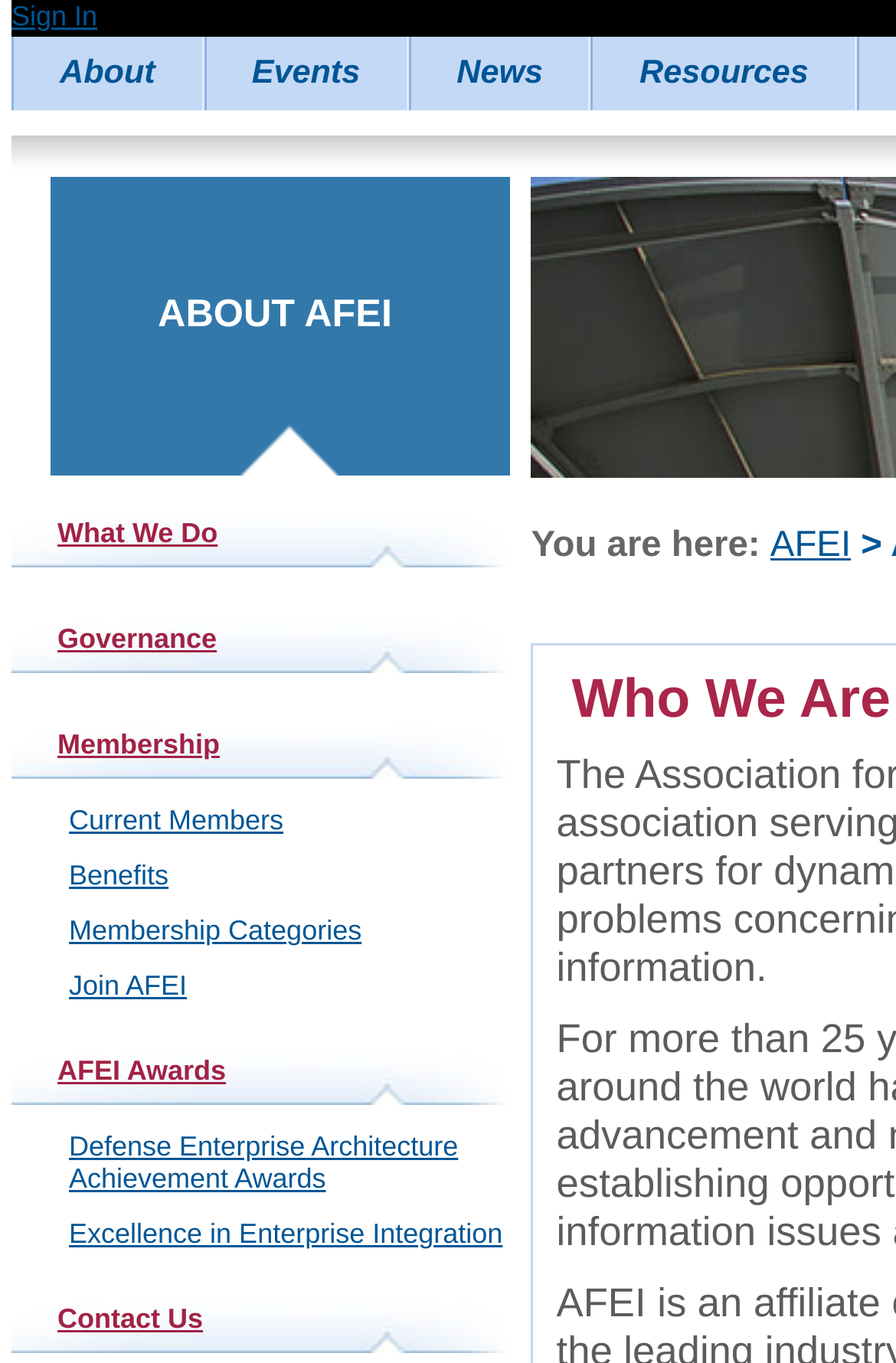Can you pinpoint the bounding box coordinates for the clickable element required for this instruction: "View What We Do"? The coordinates should be four float numbers between 0 and 1, i.e., [left, top, right, bottom].

[0.013, 0.366, 0.58, 0.416]